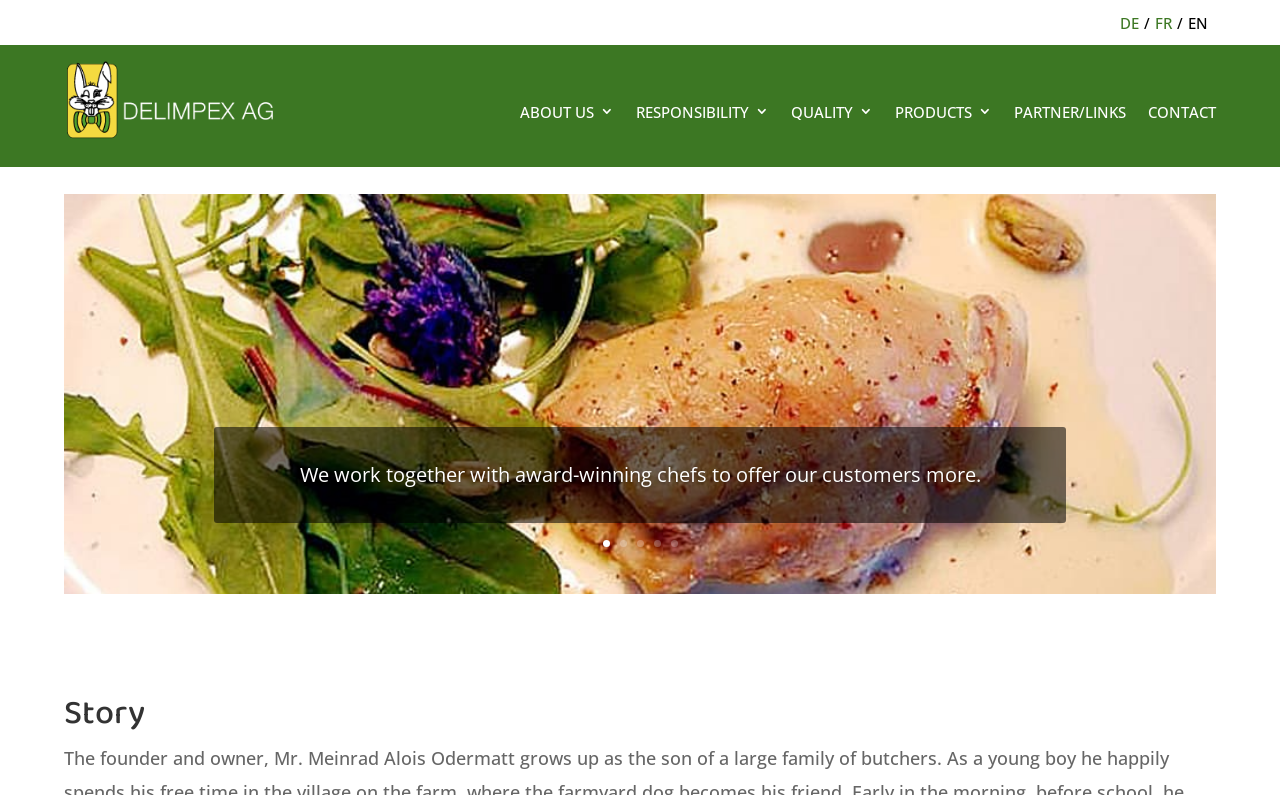What is the topic of the text in the middle section?
Using the image as a reference, deliver a detailed and thorough answer to the question.

The text in the middle section of the webpage mentions working with award-winning chefs to offer customers more, indicating that the topic is related to collaboration with chefs.